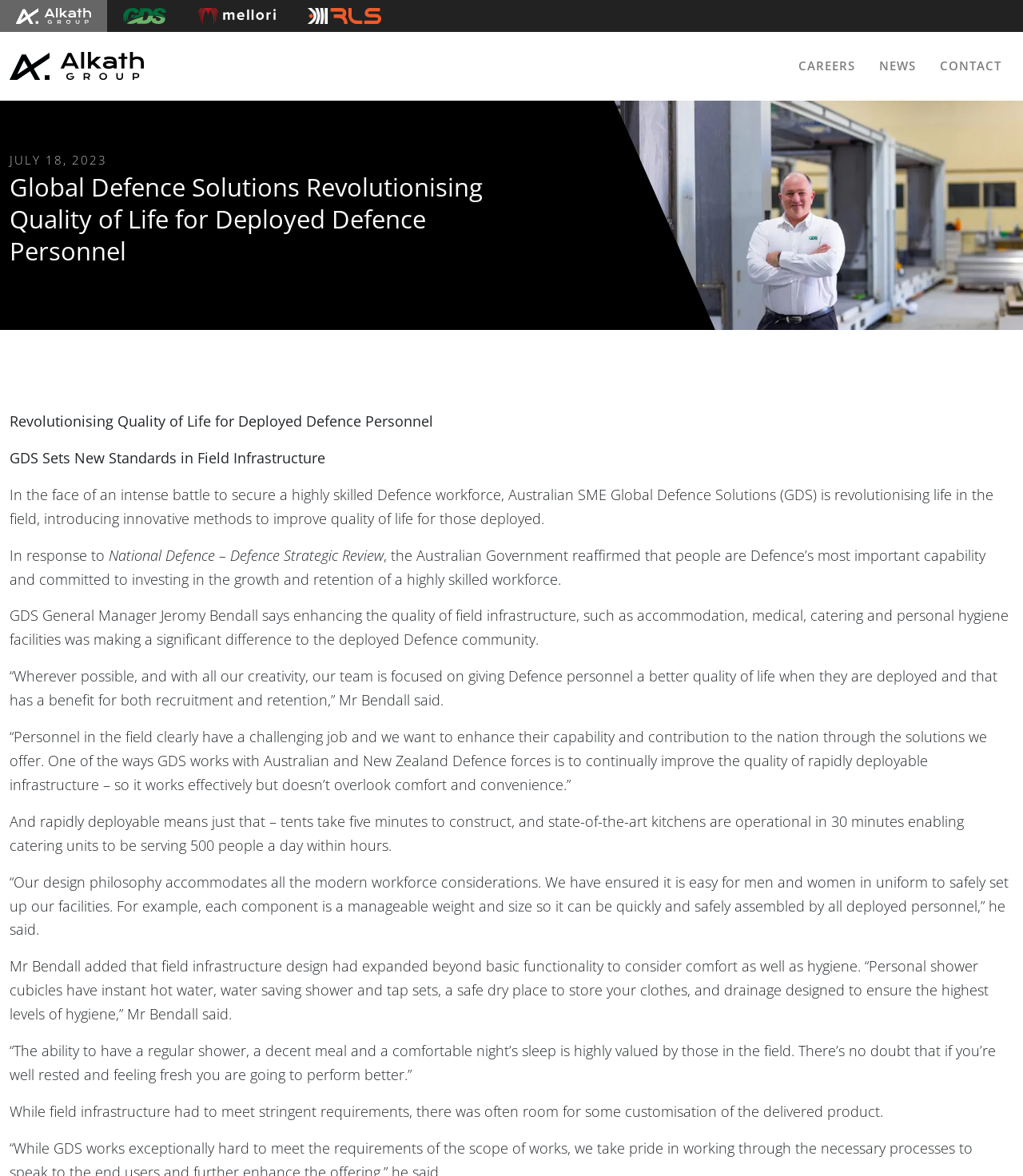Articulate a complete and detailed caption of the webpage elements.

This webpage is about Global Defence Solutions (GDS) and its efforts to improve the quality of life for deployed defence personnel. At the top left corner, there is an alkath logo, accompanied by four links to other pages. On the top right corner, there are three links to CAREERS, NEWS, and CONTACT pages. 

Below the top navigation bar, there is a large image that spans across the page, likely a banner or a hero image. 

On the left side of the page, there is a date "JULY 18, 2023" followed by a heading that reads "Global Defence Solutions Revolutionising Quality of Life for Deployed Defence Personnel". Below the heading, there is a subheading "GDS Sets New Standards in Field Infrastructure". 

The main content of the page is a news article or a press release that discusses how GDS is introducing innovative methods to improve the quality of life for deployed defence personnel. The article quotes GDS General Manager Jeromy Bendall, who explains how the company is focused on enhancing the quality of field infrastructure, such as accommodation, medical, catering, and personal hygiene facilities. 

The article highlights the benefits of GDS's solutions, including rapidly deployable infrastructure that can be set up quickly and easily, and facilities that prioritize comfort and convenience. There are a total of 13 paragraphs of text in the article, which provide more details about GDS's design philosophy and the features of their field infrastructure solutions.